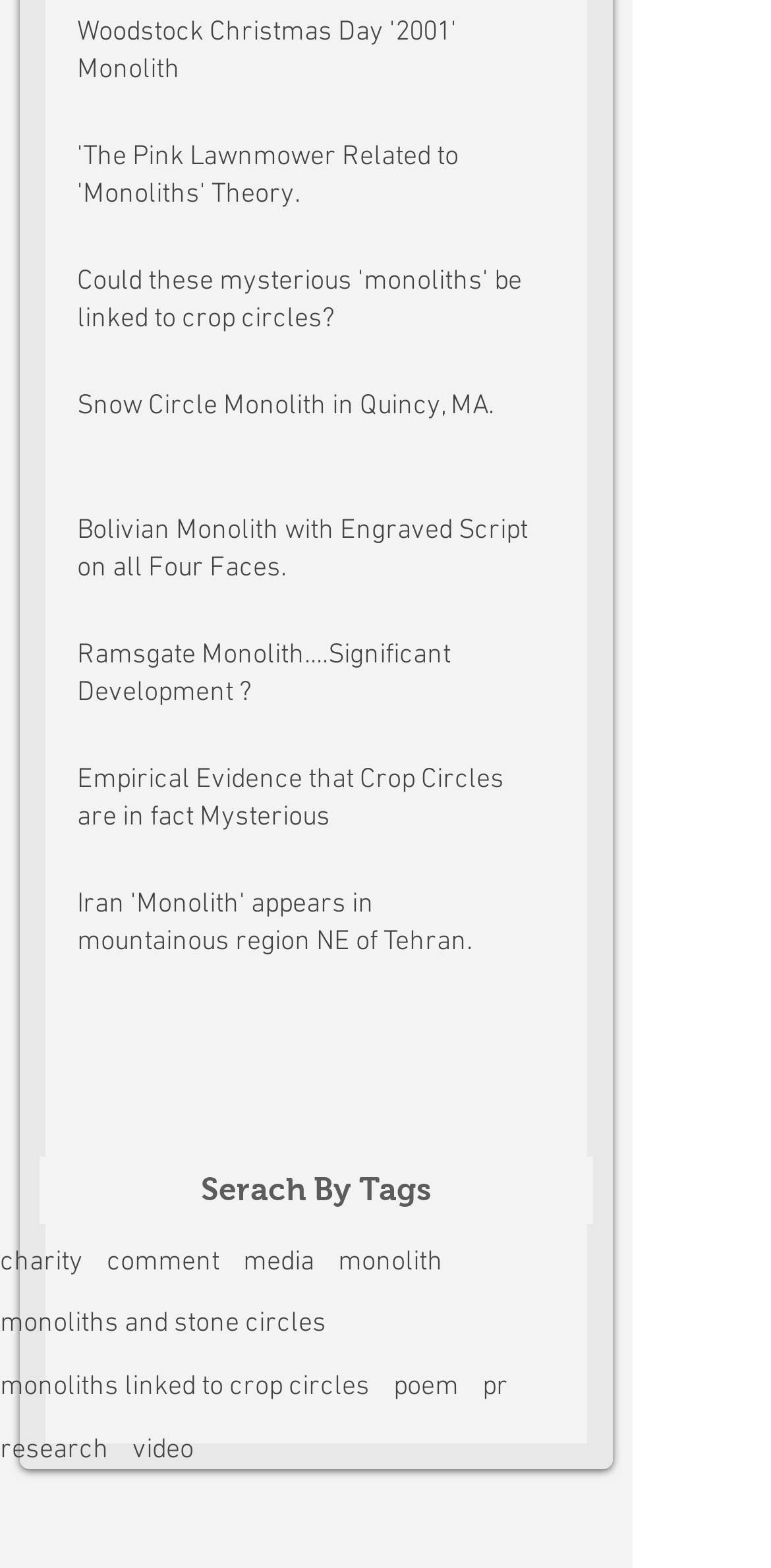What is the topic of the first article?
Using the image as a reference, answer the question with a short word or phrase.

Woodstock Christmas Day '2001' Monolith